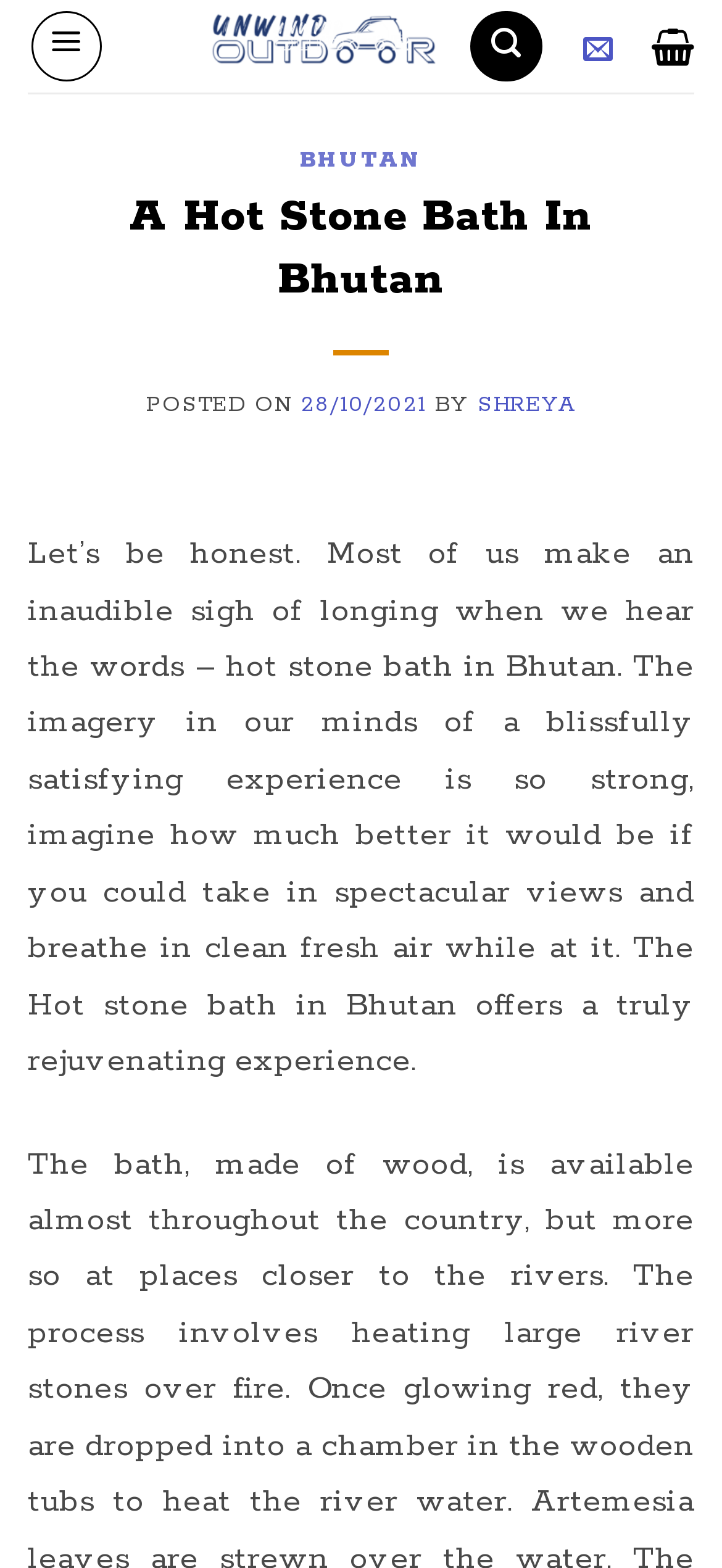Describe the webpage in detail, including text, images, and layout.

The webpage is about a hot stone bath experience in Bhutan, with a focus on relaxation and rejuvenation. At the top left, there is a logo and a link to "Unwind Outdoor" accompanied by an image. To the right of the logo, there are three links: "Menu", "Search", and a social media icon. 

Below the top section, there is a header with a prominent heading "BHUTAN" and a subheading "A Hot Stone Bath In Bhutan". The header also includes a link to "BHUTAN" and a posting date "28/10/2021" with the author's name "SHREYA". 

The main content of the webpage is a descriptive text that starts with "Let’s be honest. Most of us make an inaudible sigh of longing when we hear the words – hot stone bath in Bhutan." The text describes the experience of taking a hot stone bath in Bhutan, emphasizing the satisfaction and rejuvenation it brings. 

At the bottom right of the page, there is a link to "Go to top", allowing users to easily navigate back to the top of the page.